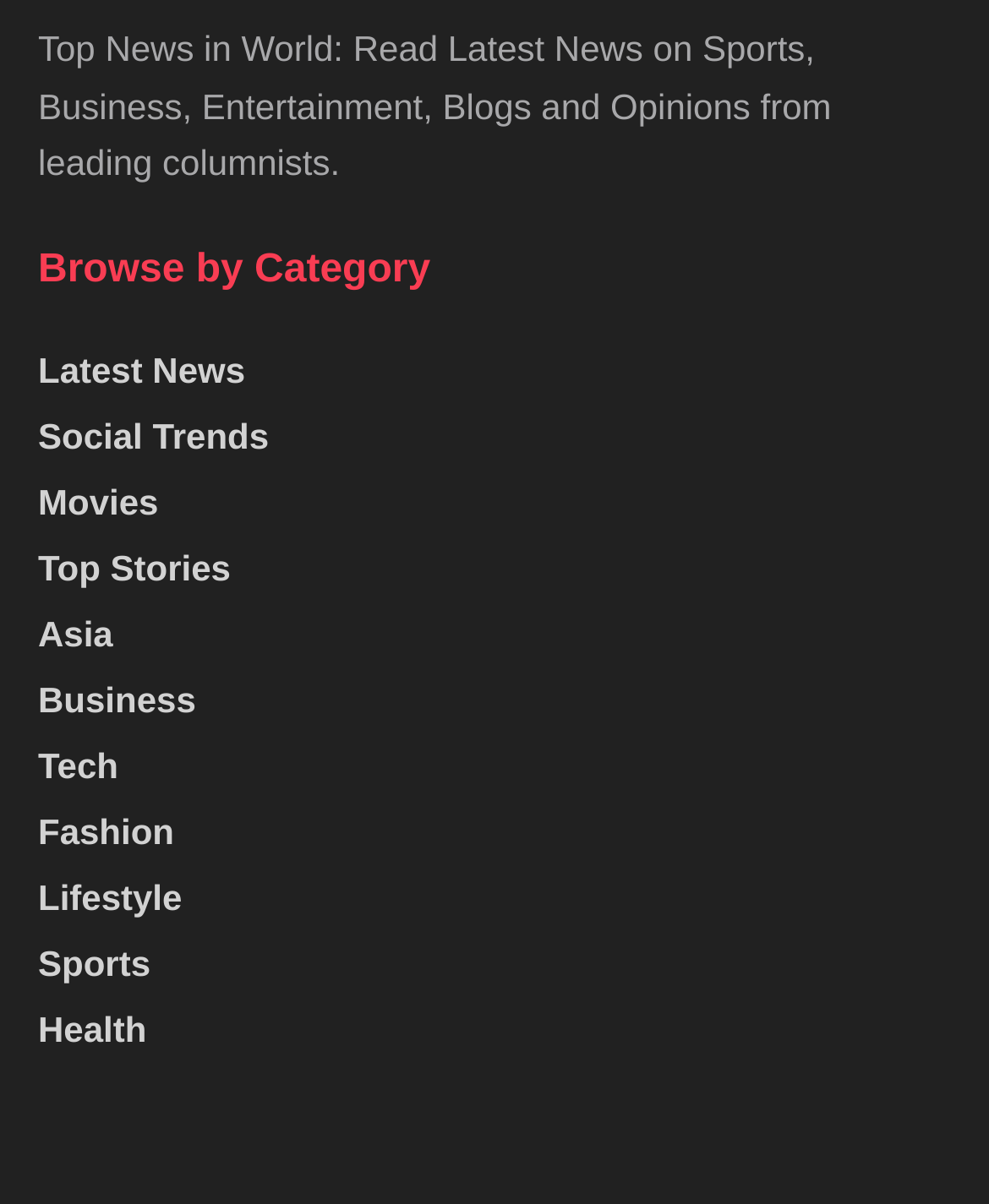Predict the bounding box coordinates of the area that should be clicked to accomplish the following instruction: "Explore social trends". The bounding box coordinates should consist of four float numbers between 0 and 1, i.e., [left, top, right, bottom].

[0.038, 0.345, 0.272, 0.379]